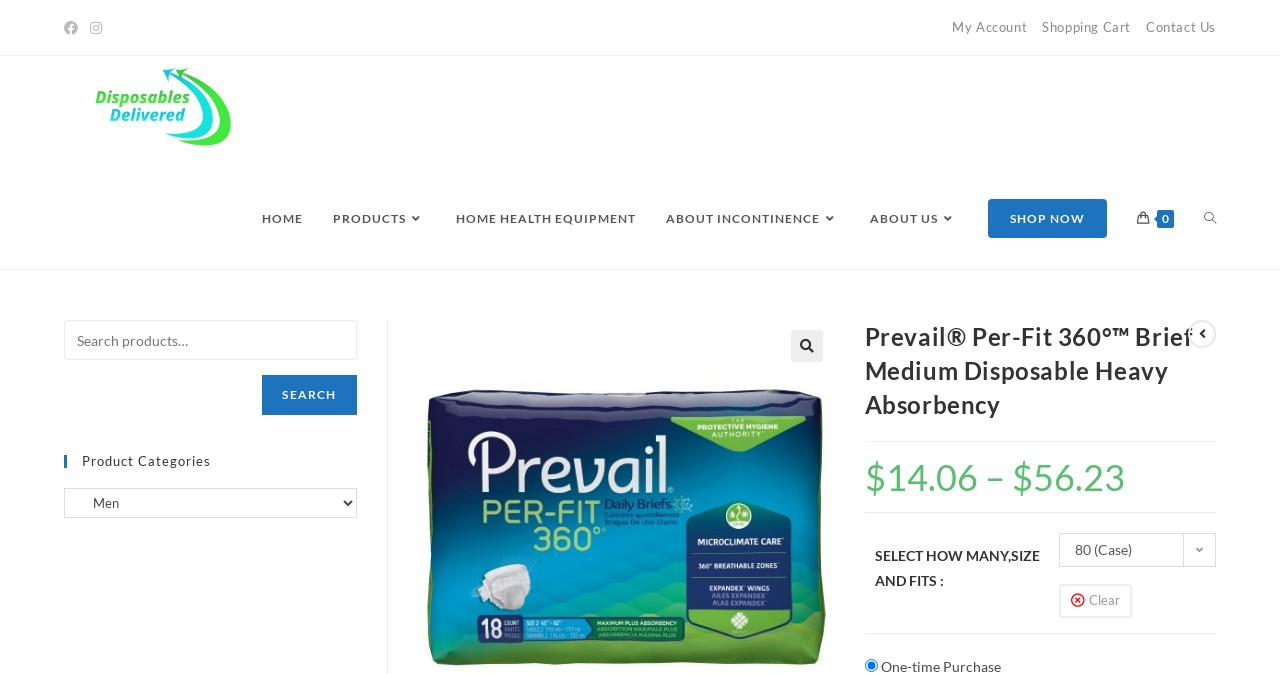How many navigation links are in the top menu?
Using the image as a reference, give a one-word or short phrase answer.

7